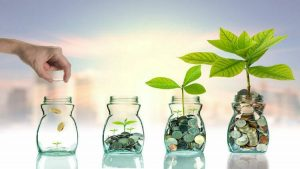What is growing in the second jar?
Examine the image and give a concise answer in one word or a short phrase.

Small green plants